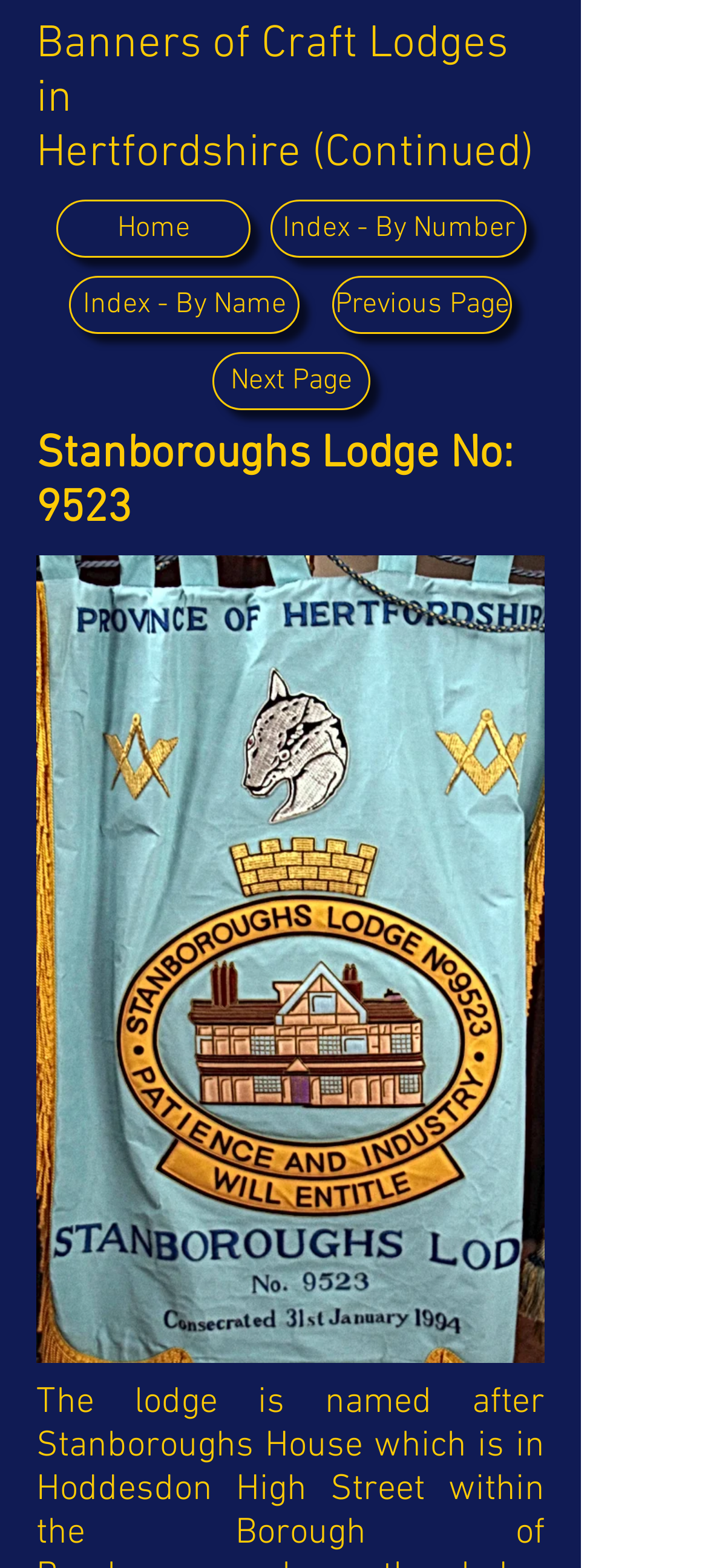Locate the bounding box of the UI element based on this description: "Previous Page". Provide four float numbers between 0 and 1 as [left, top, right, bottom].

[0.469, 0.176, 0.723, 0.213]